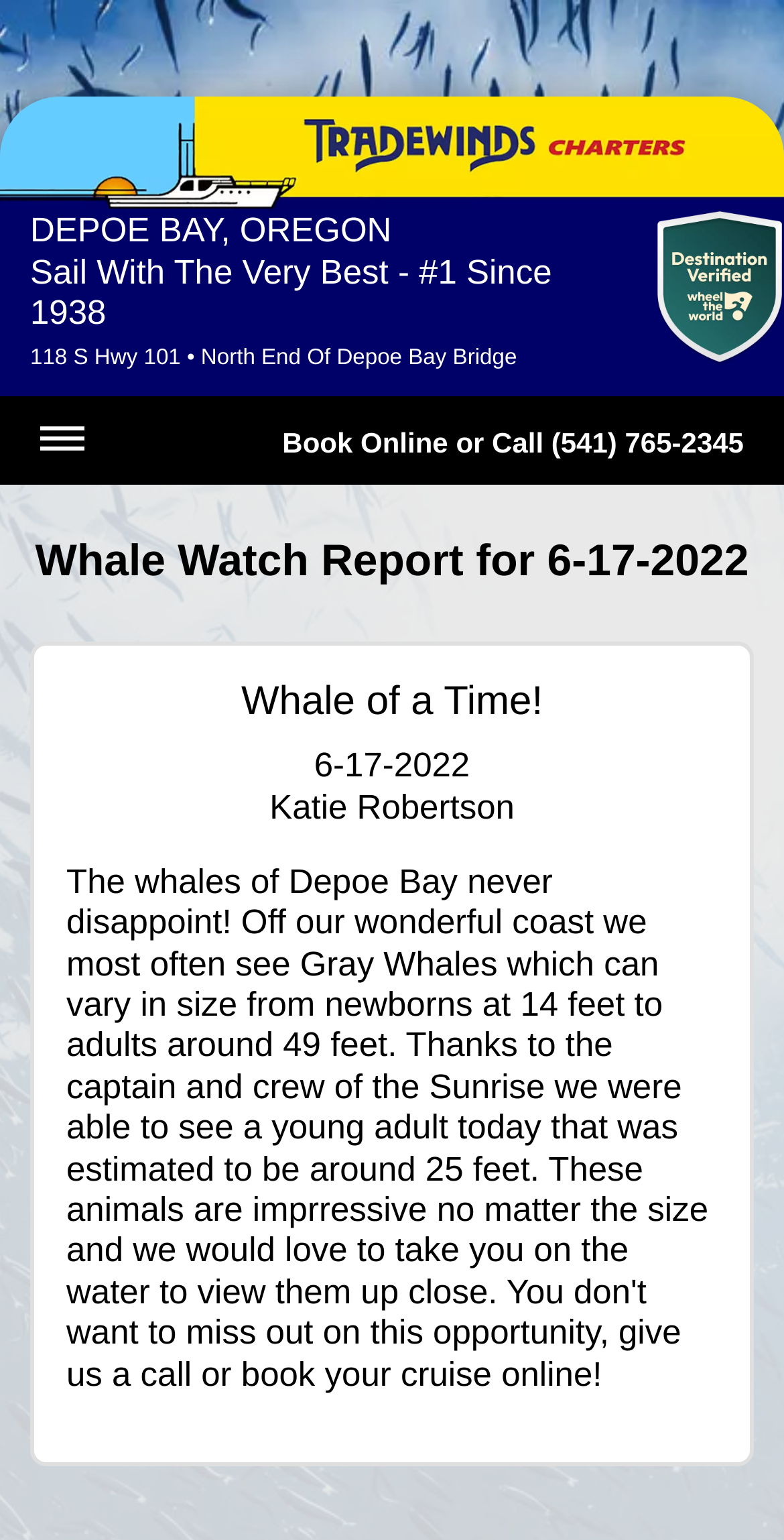What is the location of Tradewinds Charters?
Look at the image and provide a short answer using one word or a phrase.

Depoe Bay, Oregon